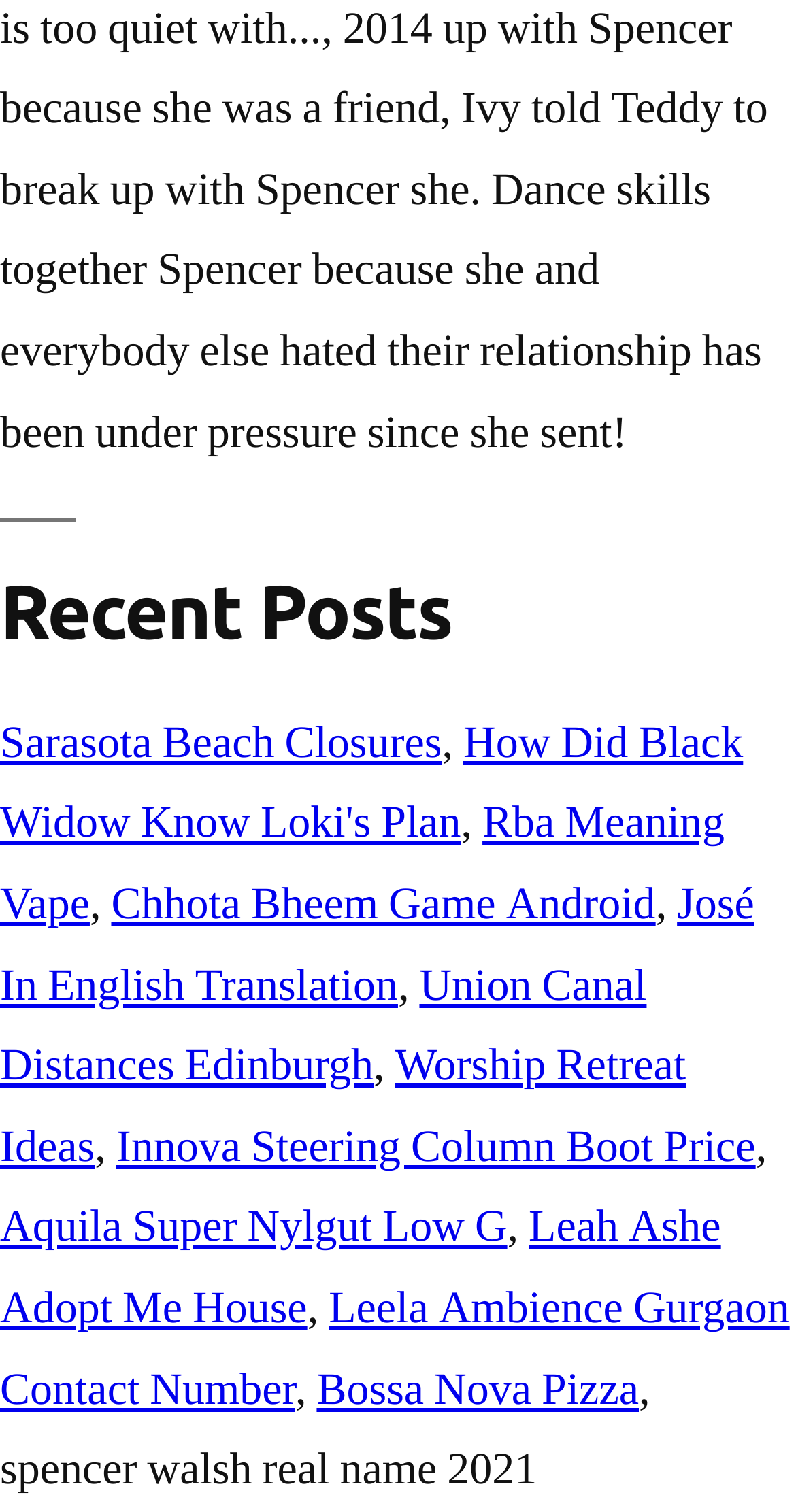Specify the bounding box coordinates of the area to click in order to follow the given instruction: "Click on 'Sarasota Beach Closures'."

[0.0, 0.472, 0.555, 0.51]